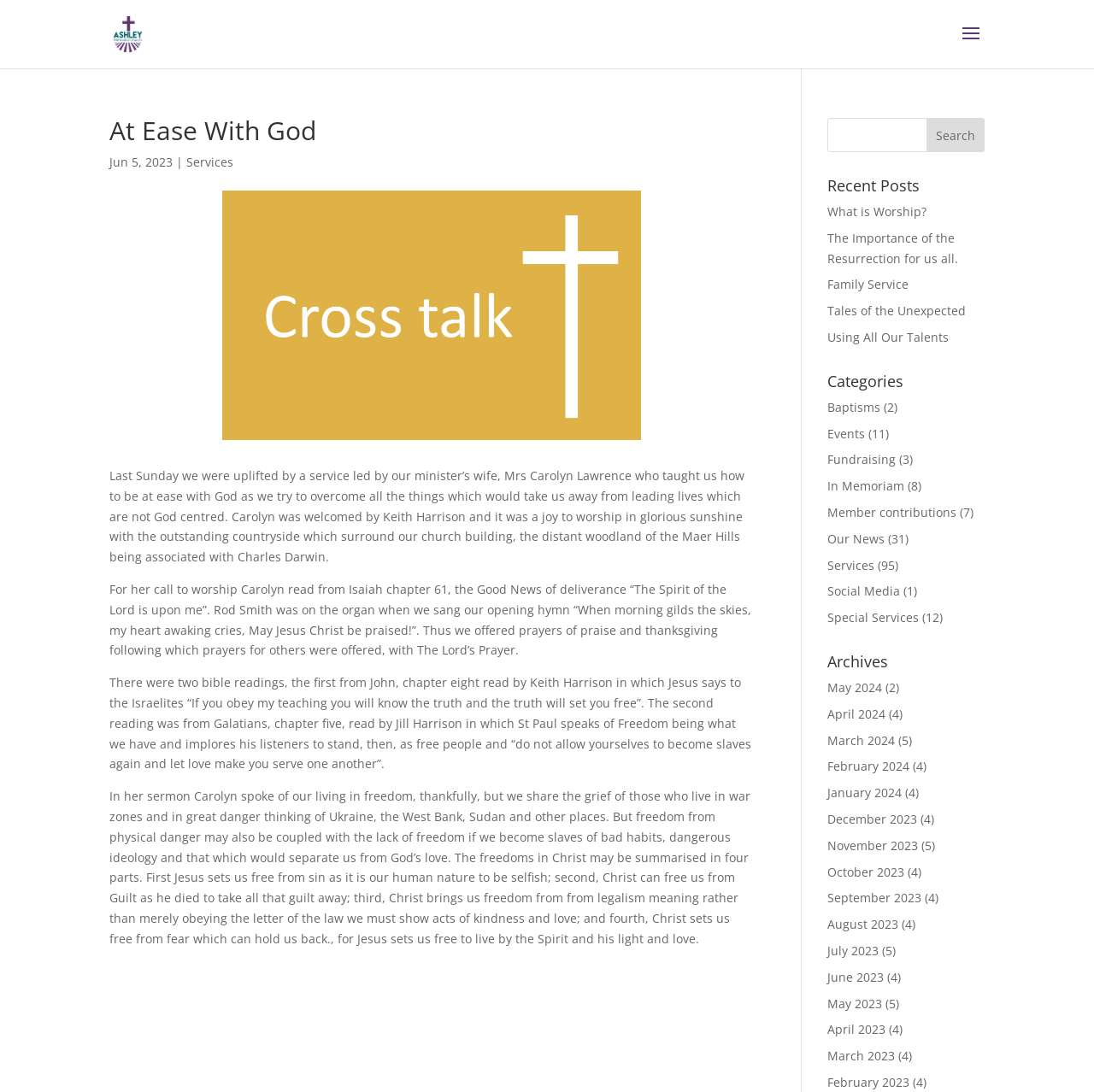Find the coordinates for the bounding box of the element with this description: "What is Worship?".

[0.756, 0.186, 0.847, 0.201]